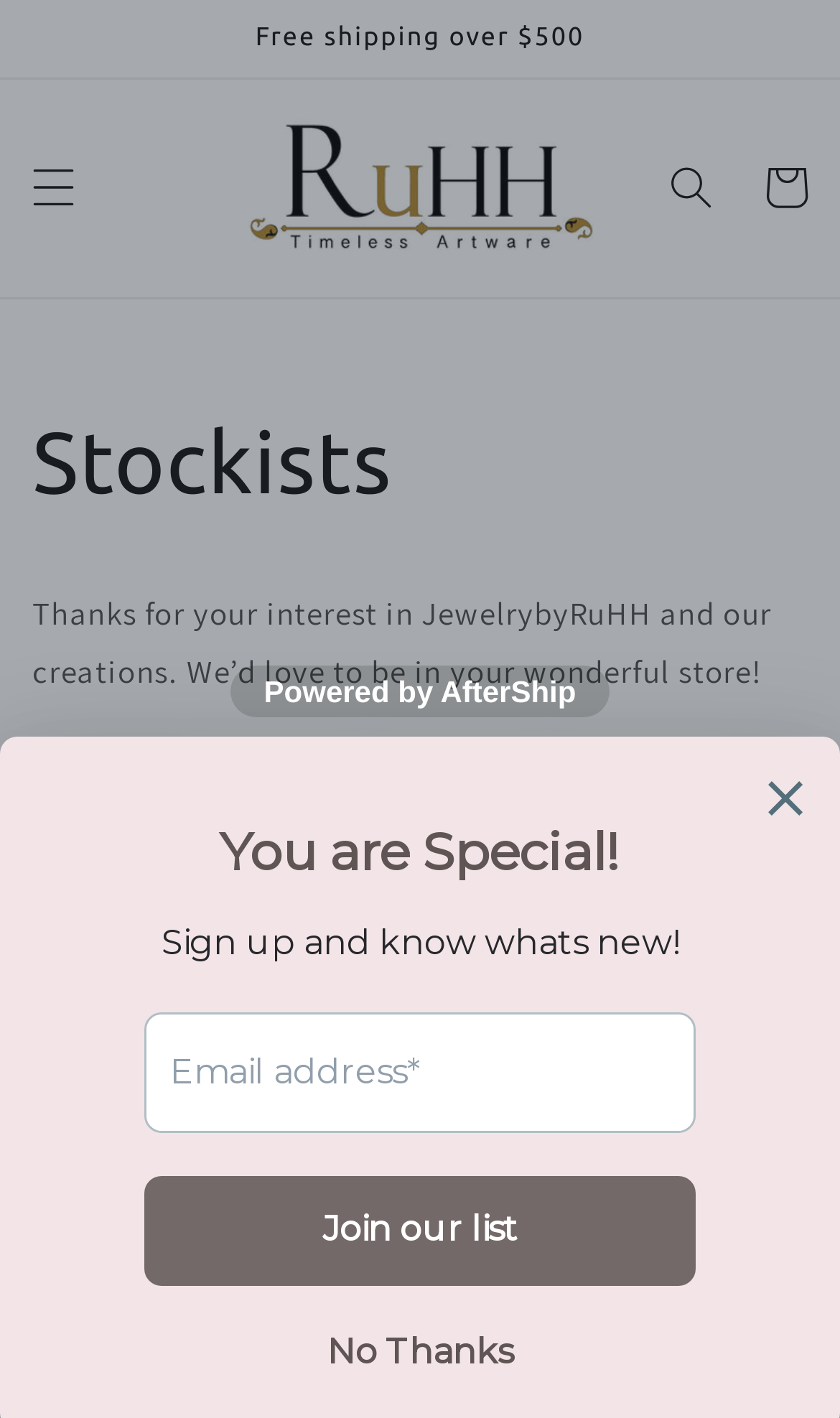Identify the bounding box for the UI element described as: "parent_node: Cart". Ensure the coordinates are four float numbers between 0 and 1, formatted as [left, top, right, bottom].

[0.269, 0.071, 0.731, 0.194]